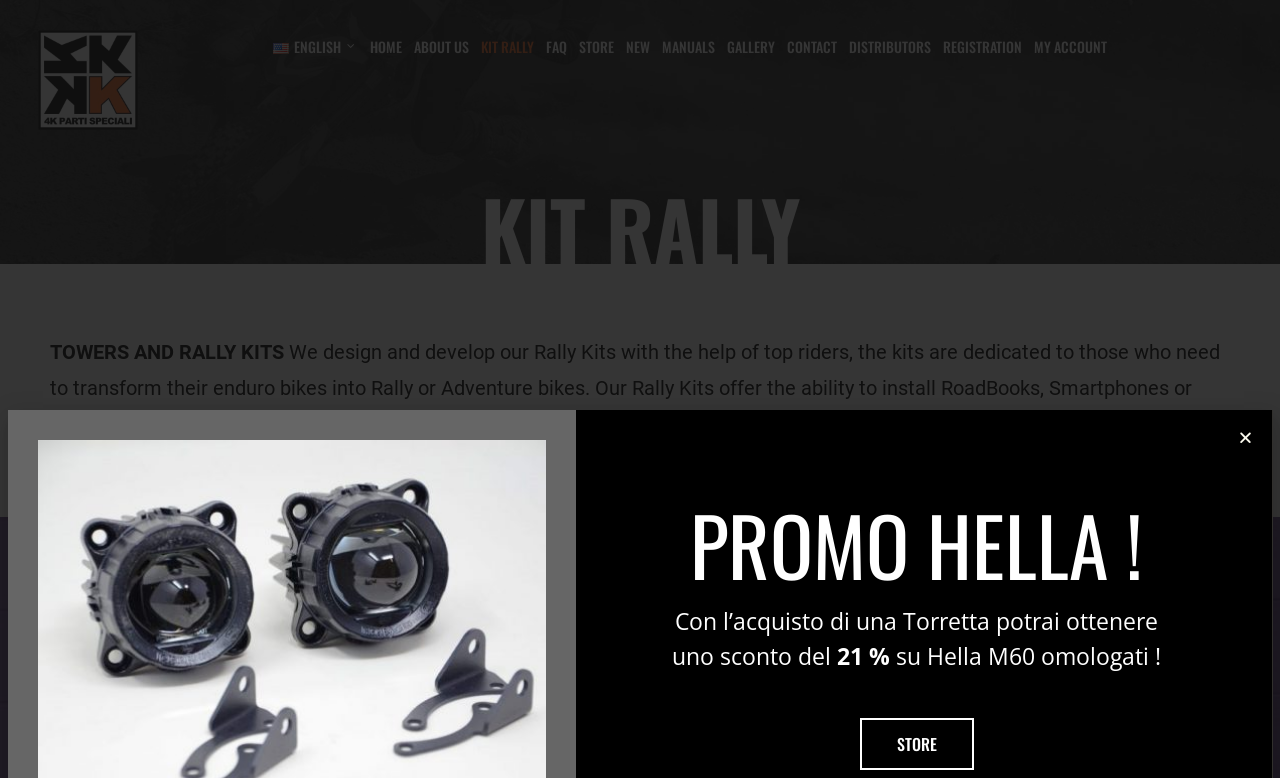Determine the bounding box coordinates of the UI element that matches the following description: "Kit Rally". The coordinates should be four float numbers between 0 and 1 in the format [left, top, right, bottom].

[0.371, 0.0, 0.422, 0.121]